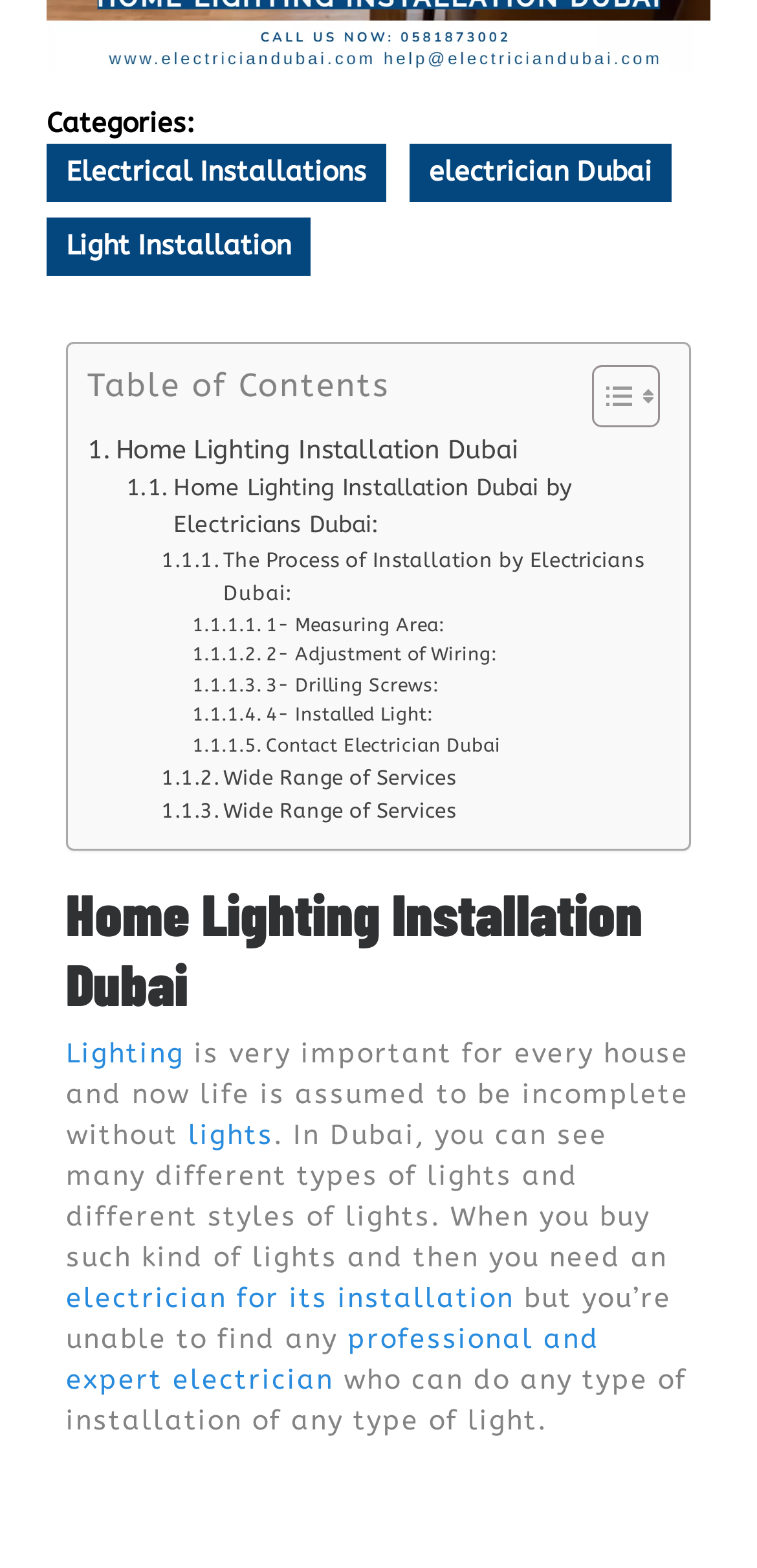Pinpoint the bounding box coordinates of the element you need to click to execute the following instruction: "Read about 'The Process of Installation by Electricians Dubai:'". The bounding box should be represented by four float numbers between 0 and 1, in the format [left, top, right, bottom].

[0.213, 0.347, 0.859, 0.39]